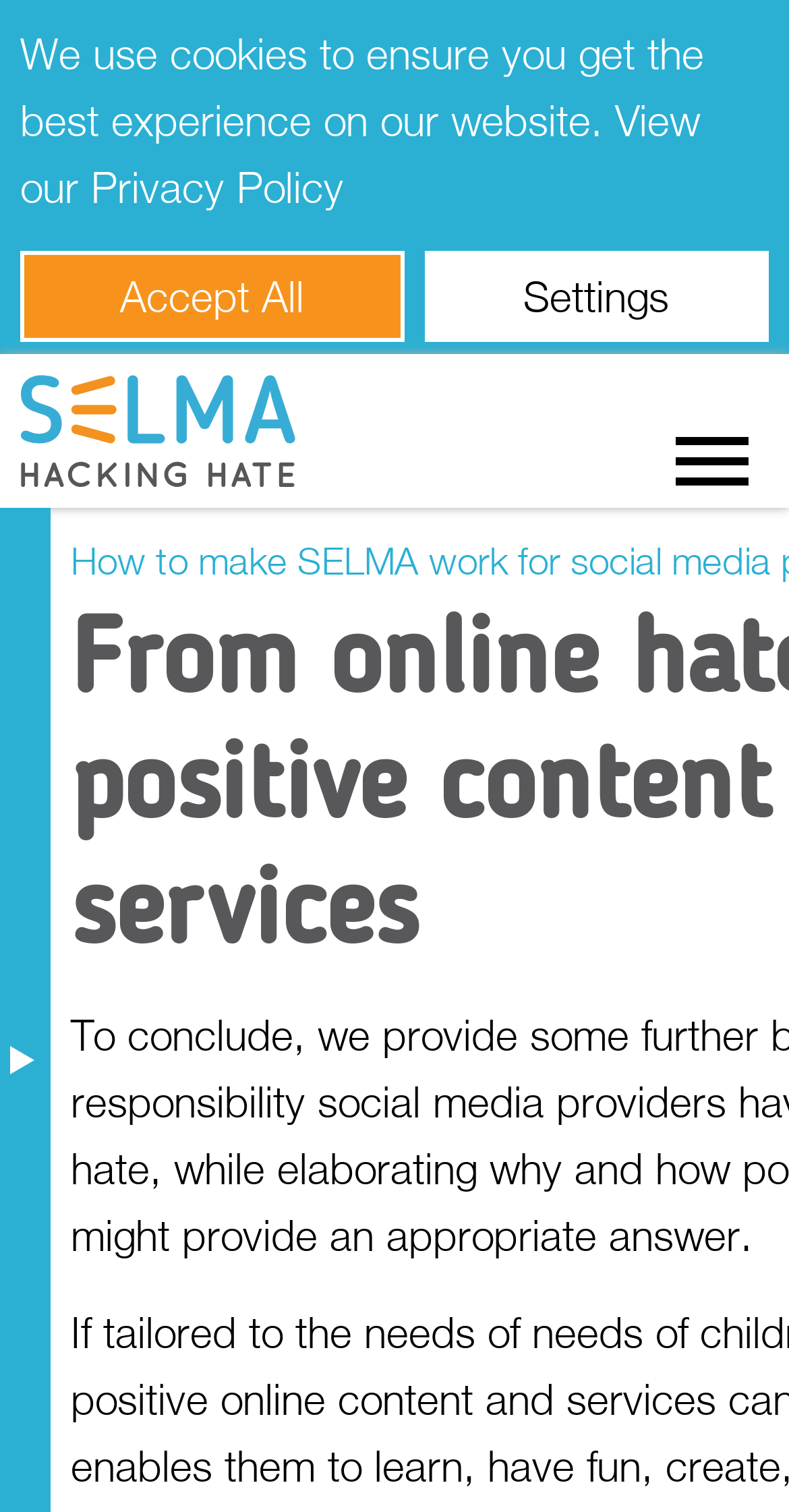Respond to the following question using a concise word or phrase: 
What is the text above the 'Accept All' button?

We use cookies to ensure you get the best experience on our website.